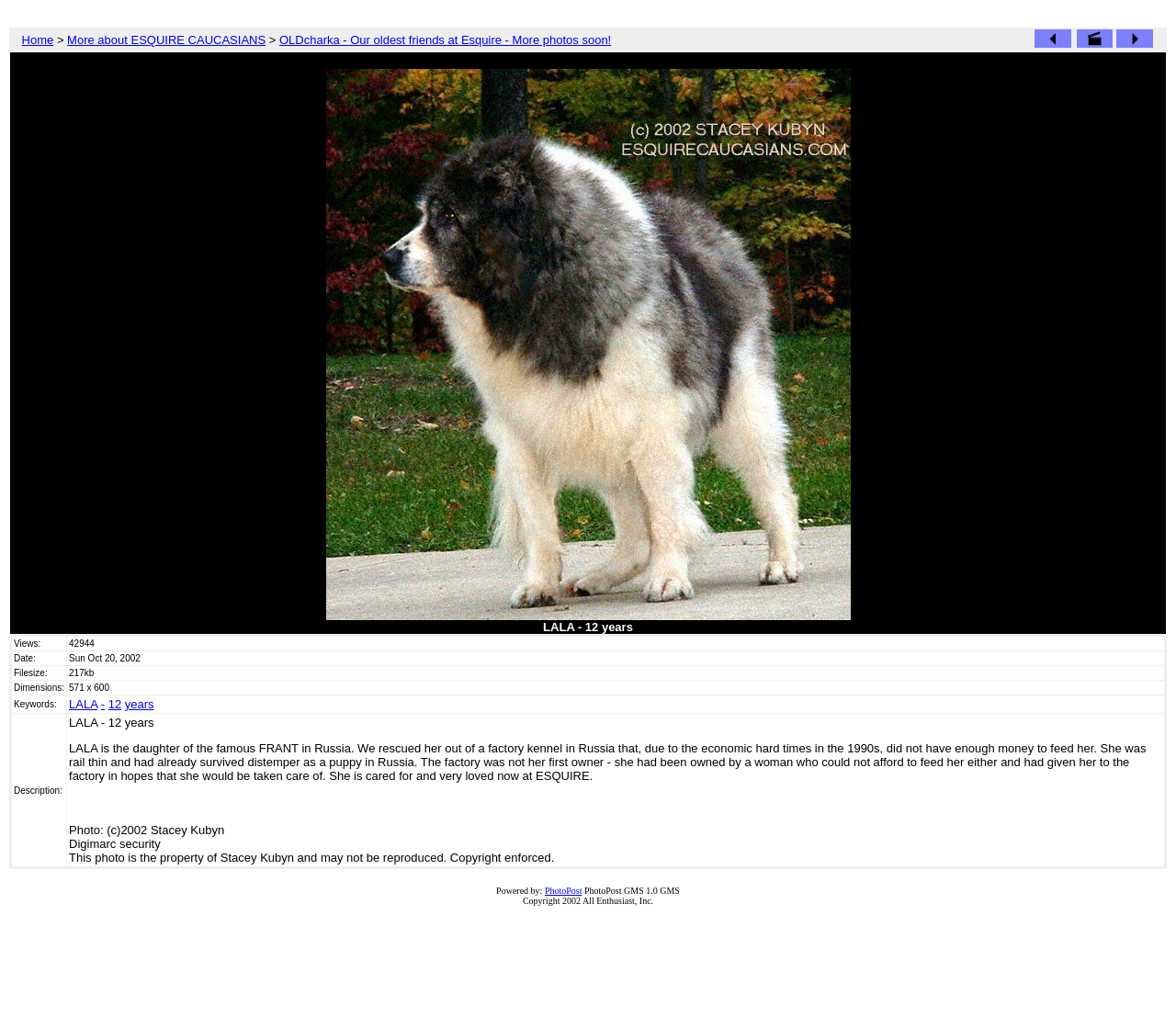Answer this question using a single word or a brief phrase:
Who is the owner of the photo?

Stacey Kubyn